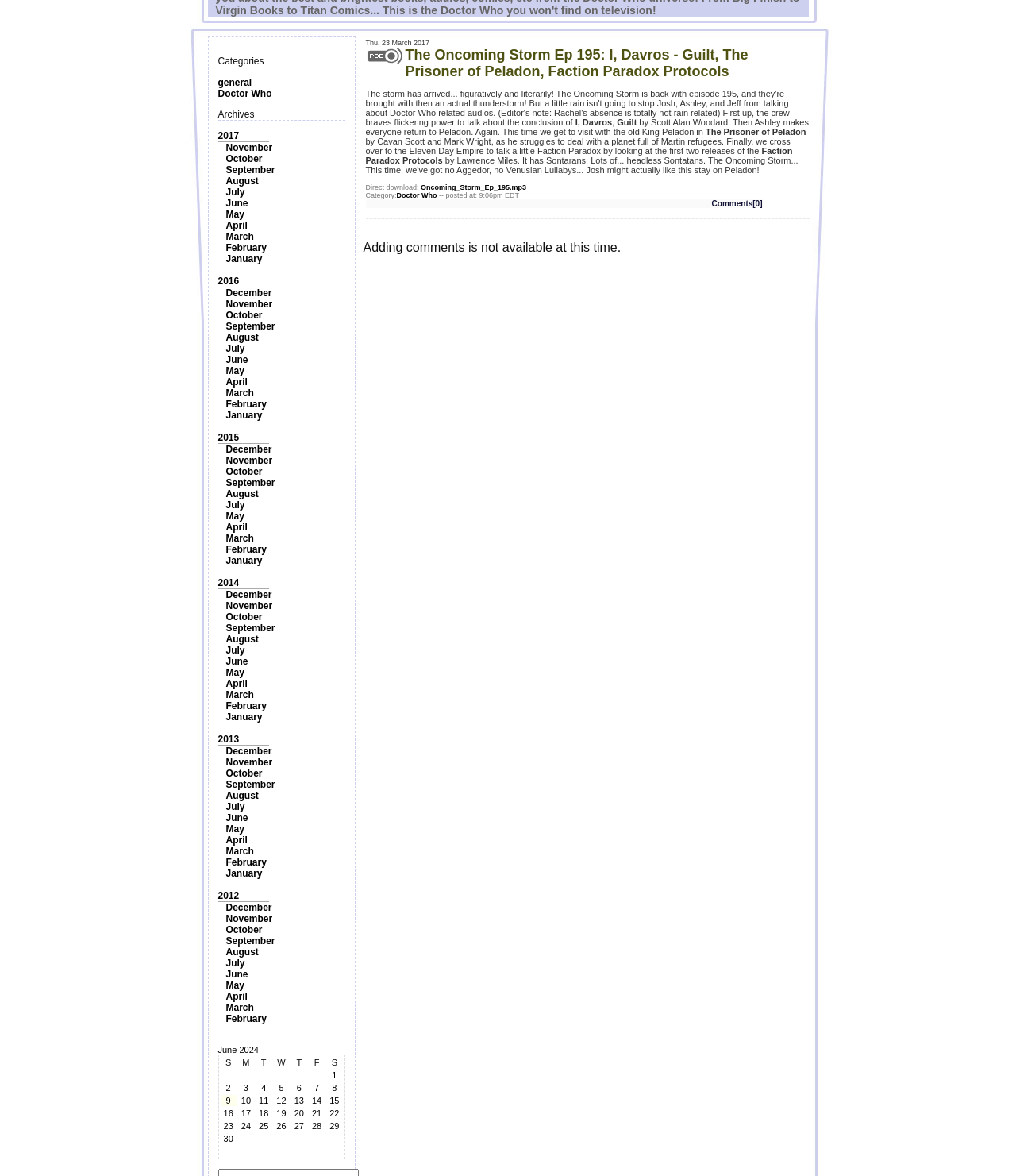Based on the element description: "Doctor Who", identify the bounding box coordinates for this UI element. The coordinates must be four float numbers between 0 and 1, listed as [left, top, right, bottom].

[0.39, 0.163, 0.43, 0.169]